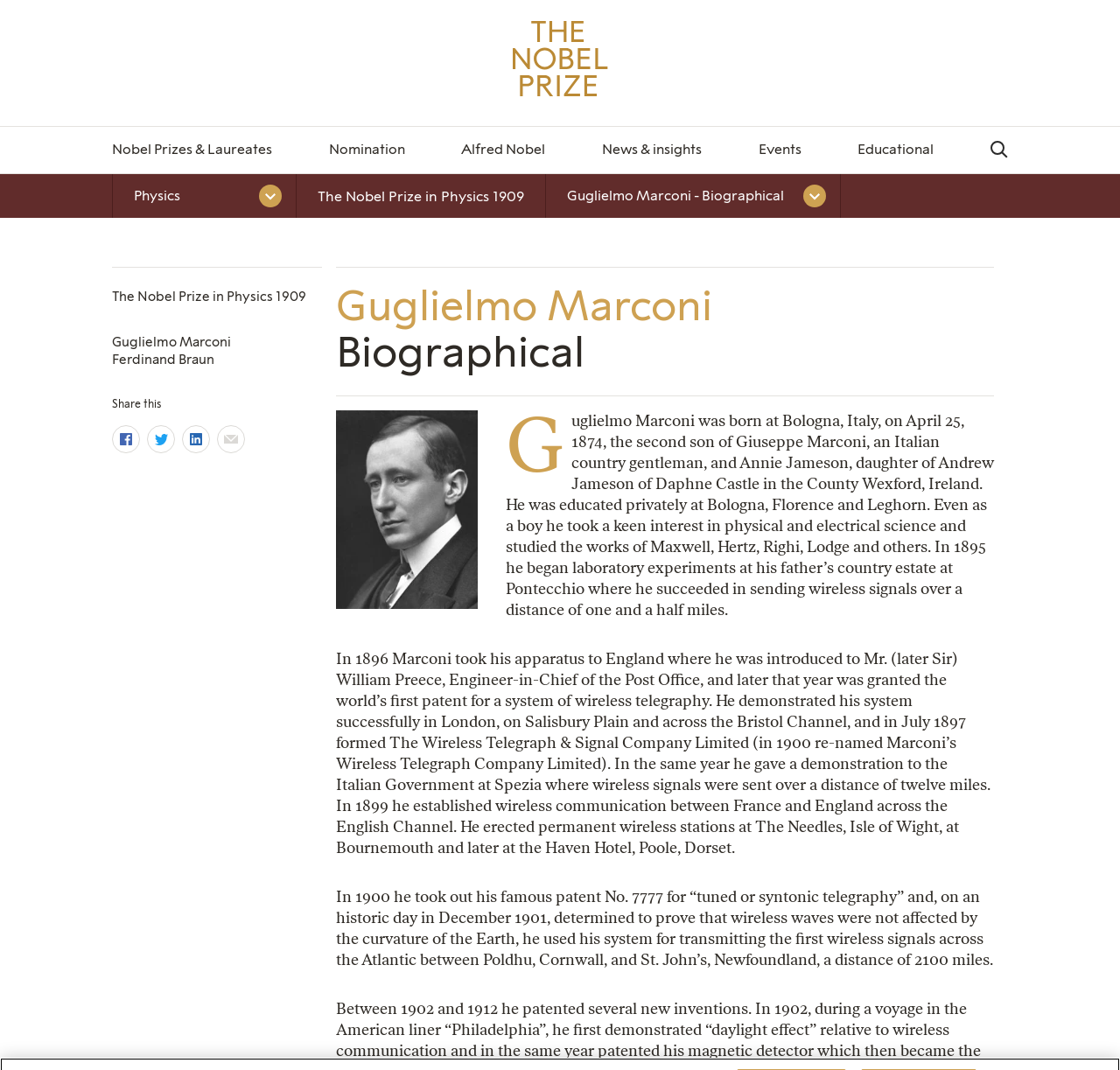Identify the bounding box coordinates for the element that needs to be clicked to fulfill this instruction: "visit YouTube". Provide the coordinates in the format of four float numbers between 0 and 1: [left, top, right, bottom].

None